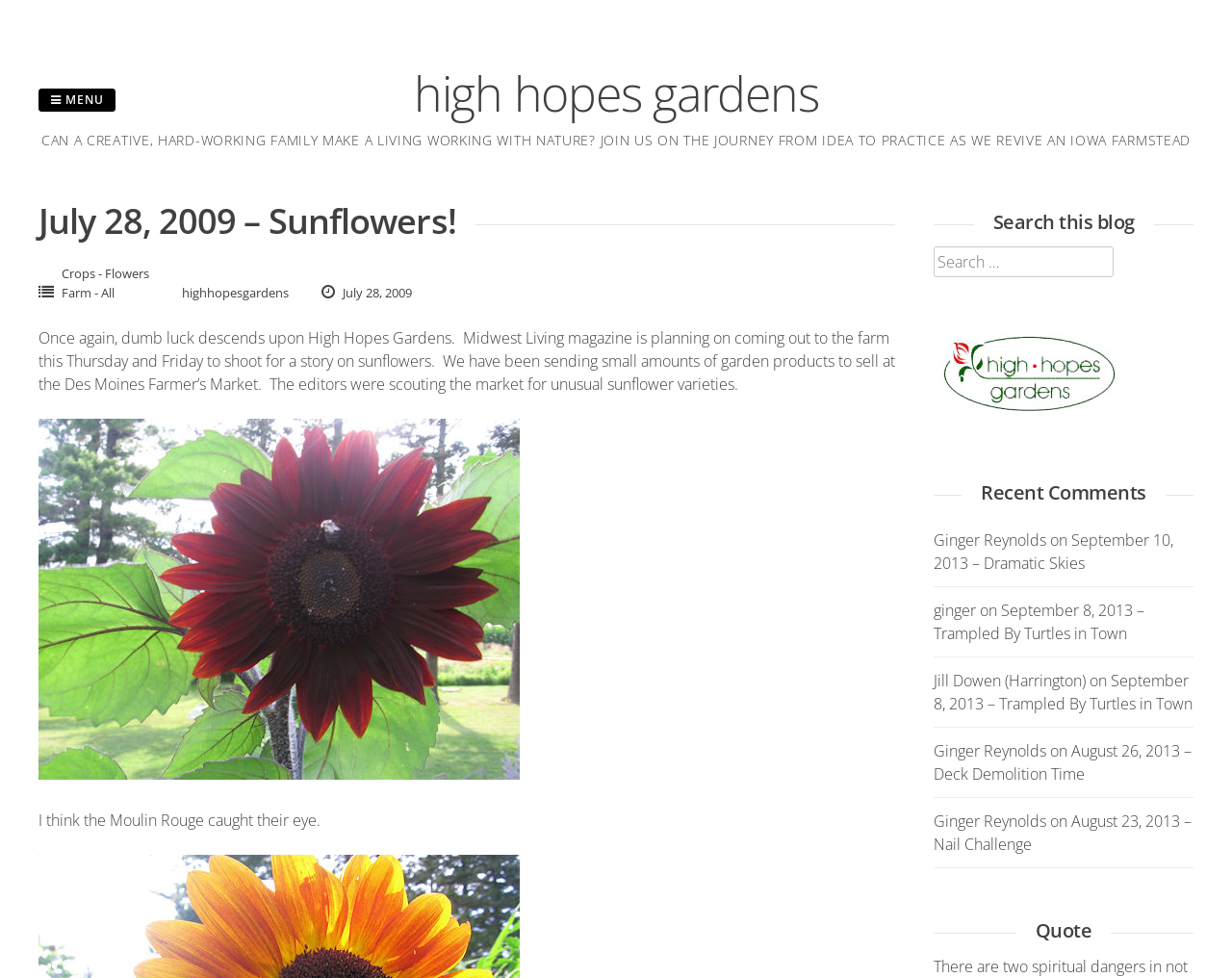Please identify the bounding box coordinates of where to click in order to follow the instruction: "Read the 'Midwest Living' article".

[0.376, 0.334, 0.458, 0.356]